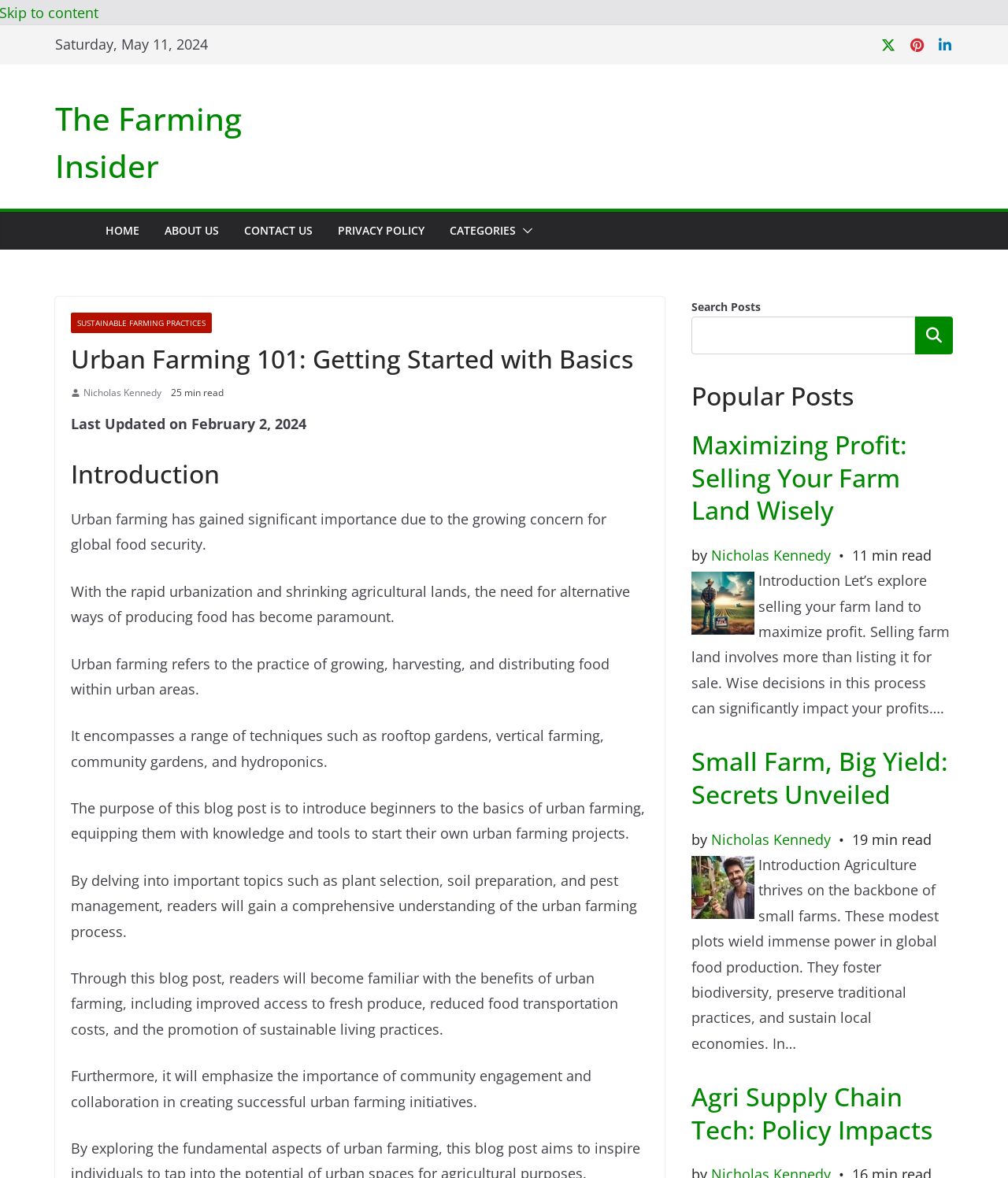Determine the bounding box coordinates of the region to click in order to accomplish the following instruction: "Search for posts". Provide the coordinates as four float numbers between 0 and 1, specifically [left, top, right, bottom].

[0.686, 0.269, 0.908, 0.301]